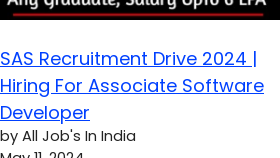Who published the job announcement?
Using the image as a reference, give an elaborate response to the question.

The job announcement for the SAS Recruitment Drive 2024 was published by All Job's In India, as mentioned in the advertisement, which is likely a job portal or recruitment agency.